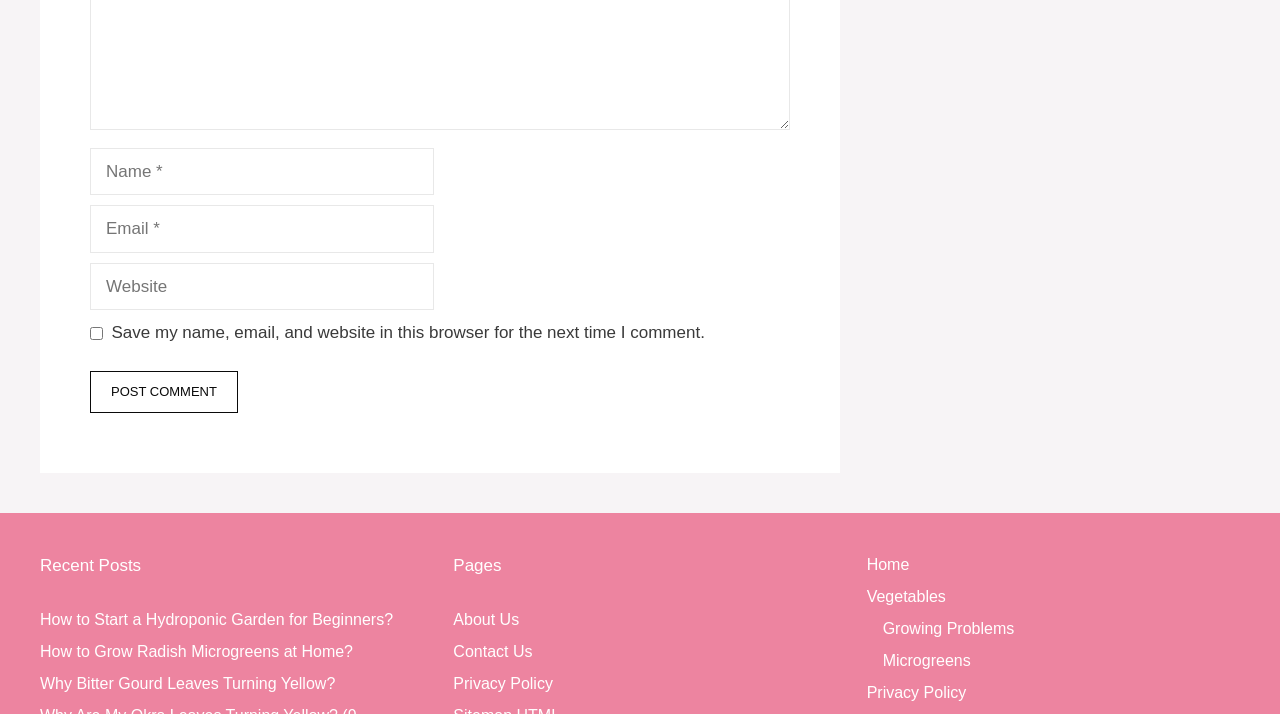Please specify the coordinates of the bounding box for the element that should be clicked to carry out this instruction: "Click the 'Post Comment' button". The coordinates must be four float numbers between 0 and 1, formatted as [left, top, right, bottom].

[0.07, 0.52, 0.186, 0.578]